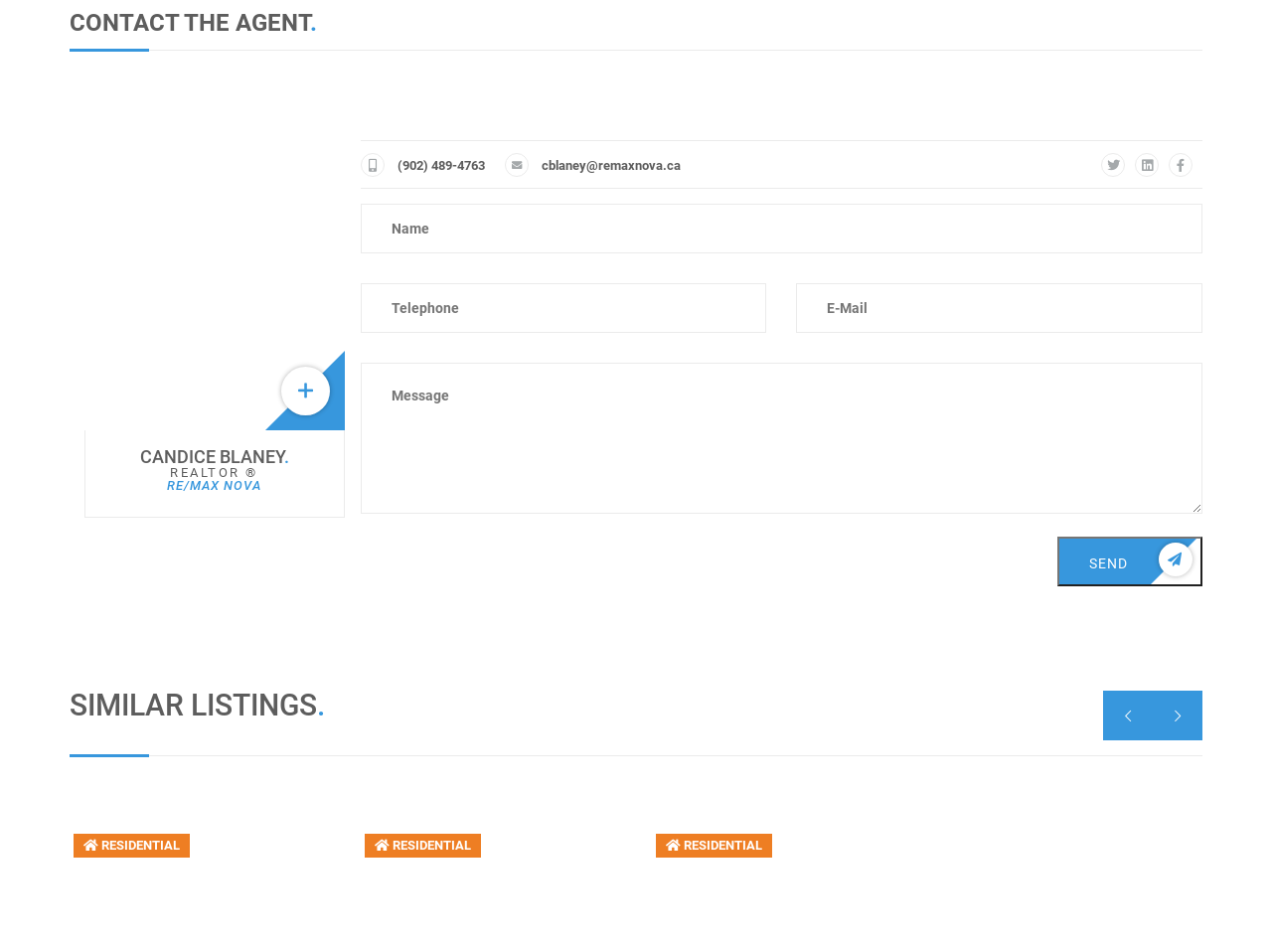Please analyze the image and provide a thorough answer to the question:
What is the name of the real estate company?

The name of the real estate company is mentioned in the heading 'RE/MAX NOVA' and also in the link 'RE/MAX NOVA' below the agent's name.